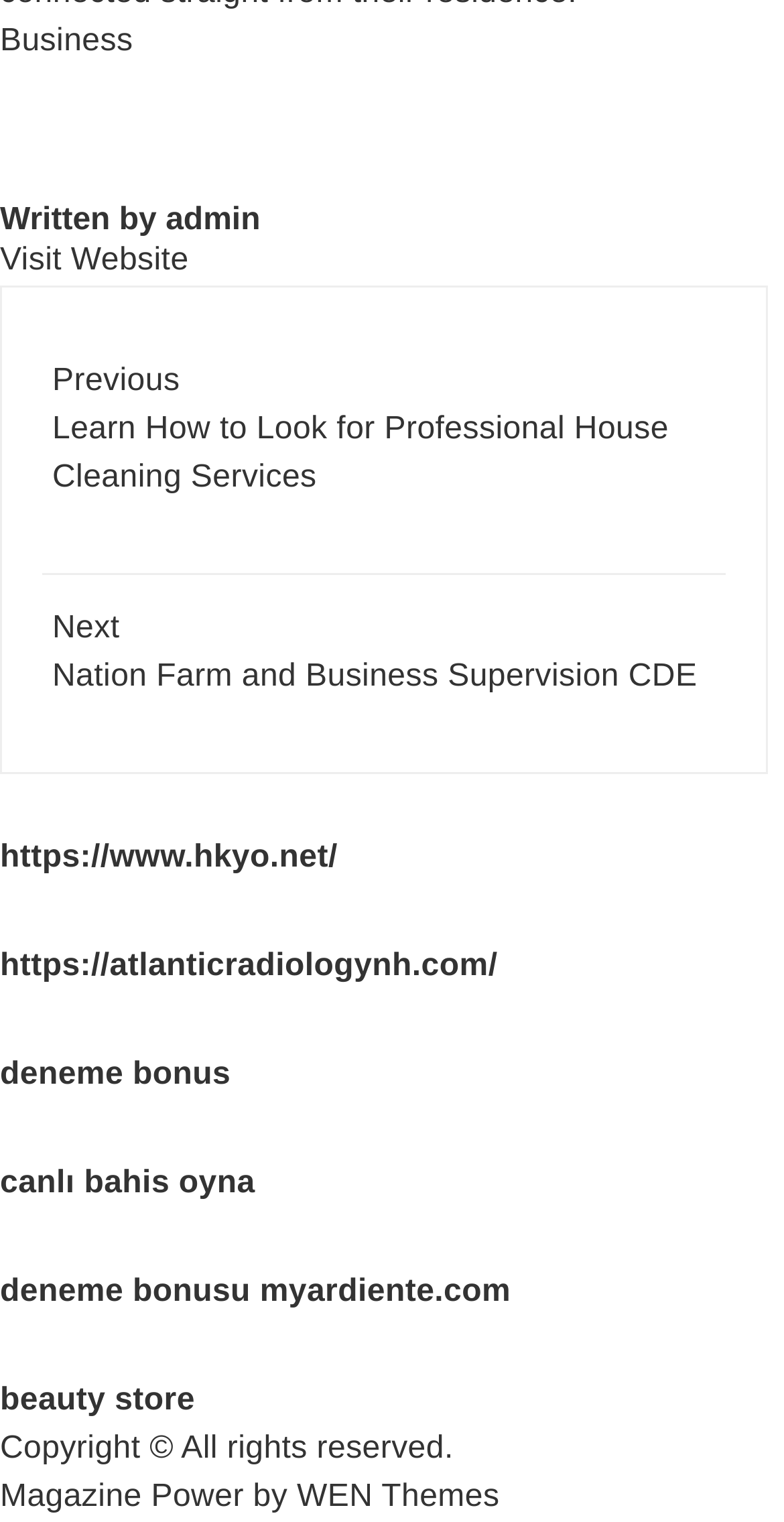Determine the bounding box coordinates for the region that must be clicked to execute the following instruction: "Visit the website https://www.hkyo.net/".

[0.0, 0.553, 0.431, 0.575]